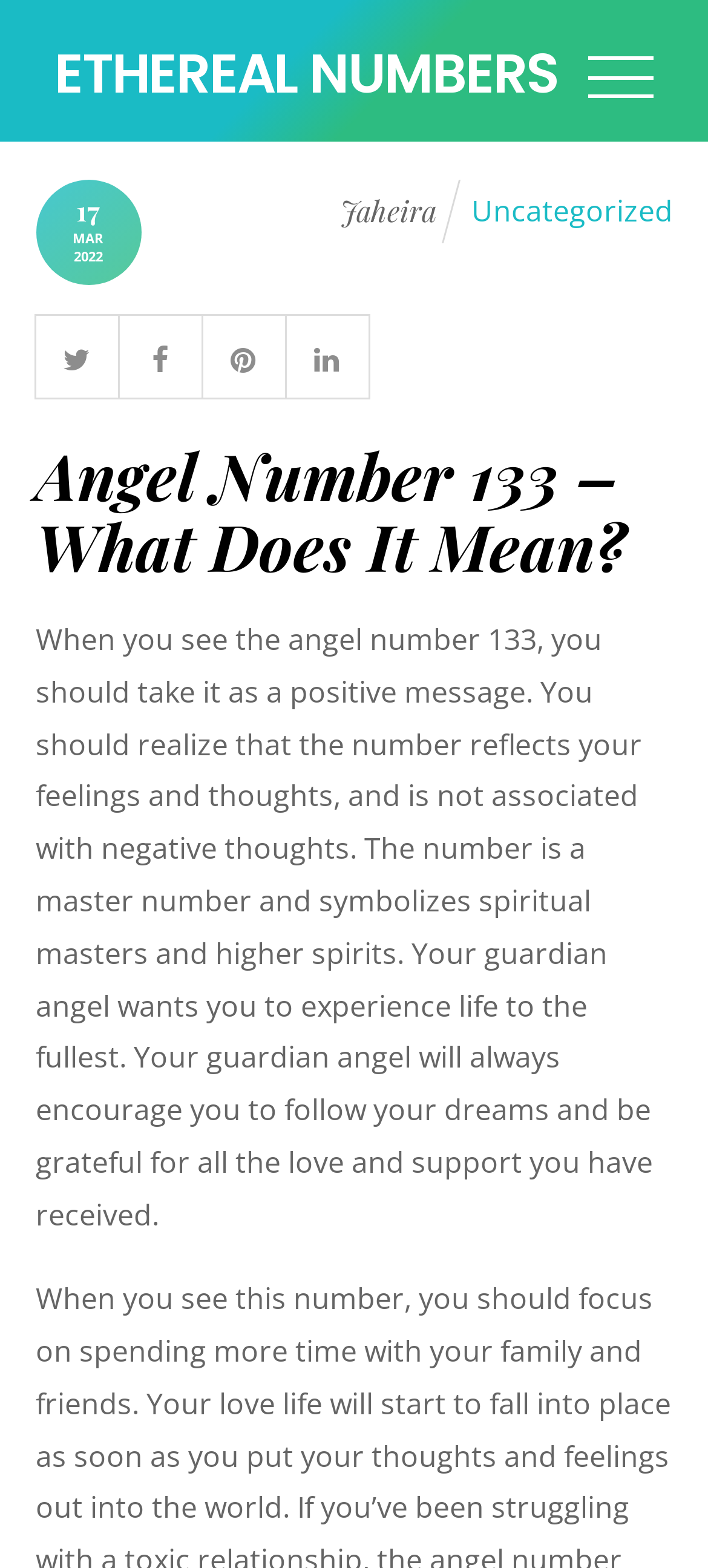Give a one-word or short phrase answer to the question: 
Who is the author of the latest article?

Jaheira